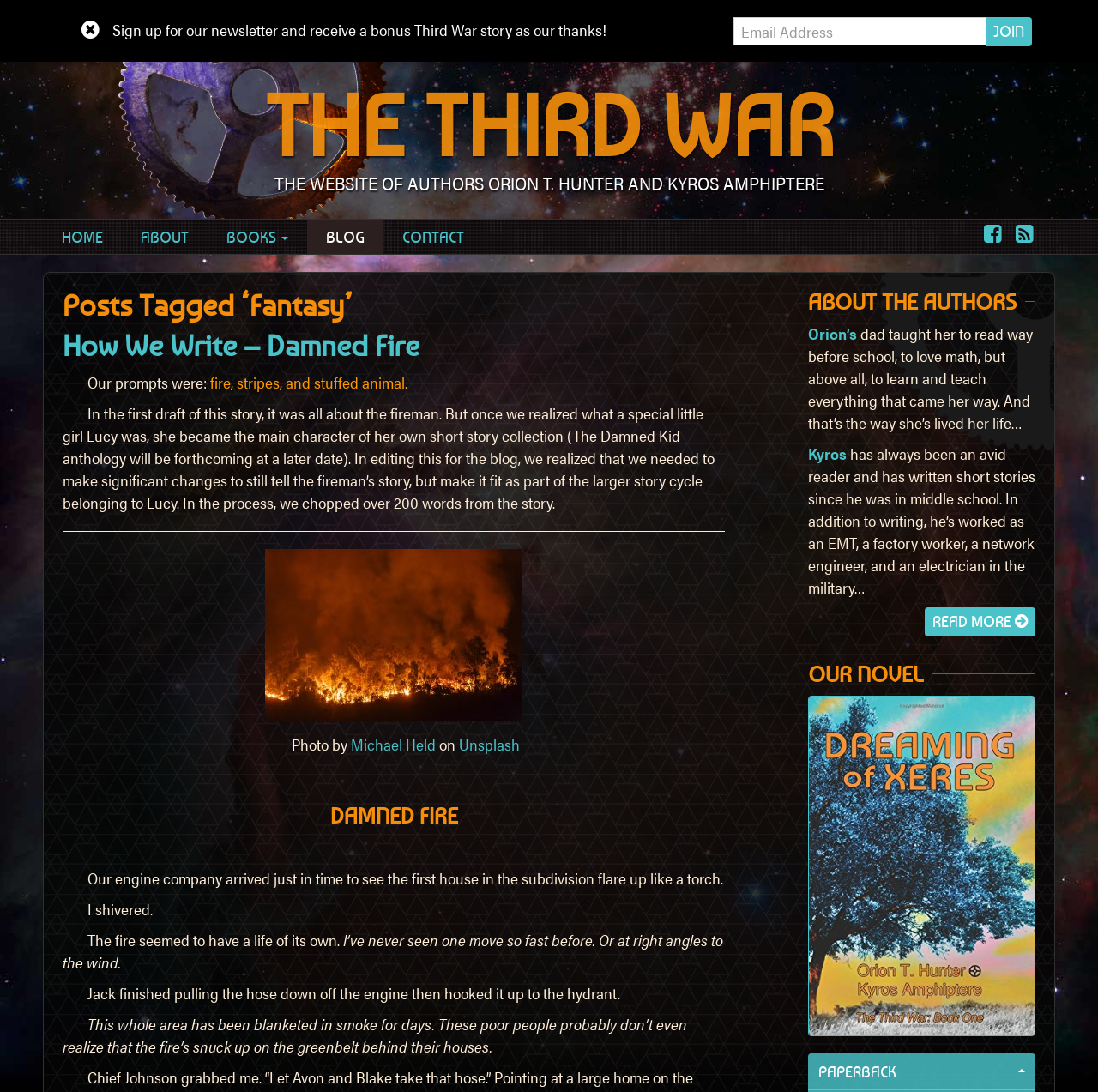Please identify the bounding box coordinates of the clickable area that will fulfill the following instruction: "Go to the home page". The coordinates should be in the format of four float numbers between 0 and 1, i.e., [left, top, right, bottom].

[0.039, 0.201, 0.111, 0.232]